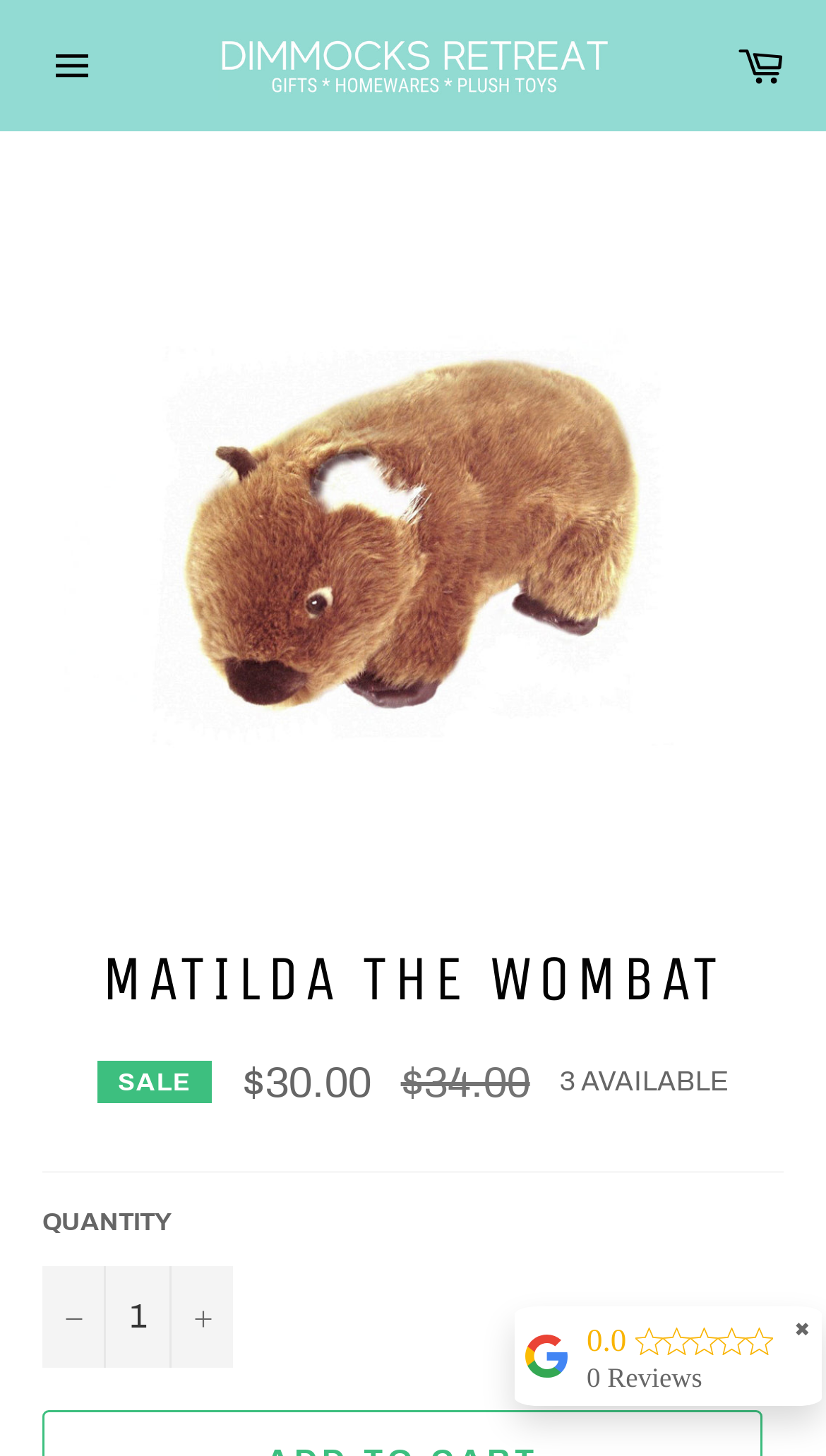Specify the bounding box coordinates of the area to click in order to execute this command: 'Go to the cart'. The coordinates should consist of four float numbers ranging from 0 to 1, and should be formatted as [left, top, right, bottom].

[0.867, 0.015, 0.974, 0.076]